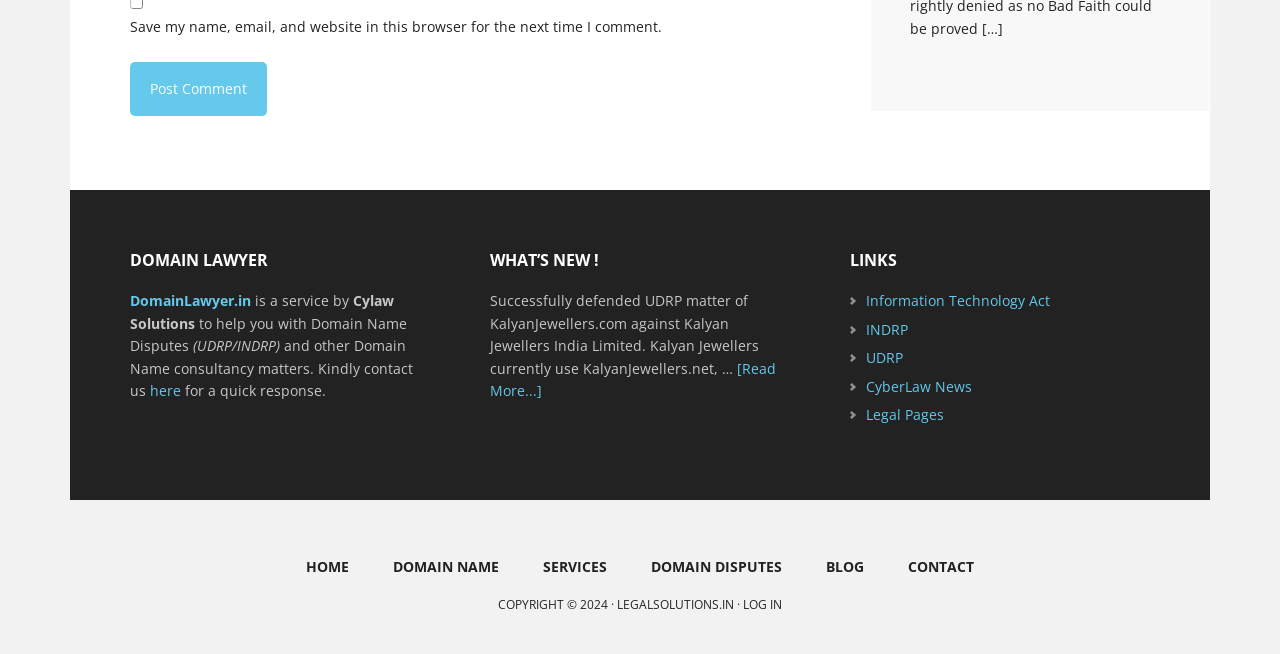Carefully observe the image and respond to the question with a detailed answer:
What is the latest news on the website?

The latest news on the website can be found in the article element 'KalyanJewellers.com successfully defended under UDRP before WIPO' which is under the heading 'WHAT’S NEW!'.